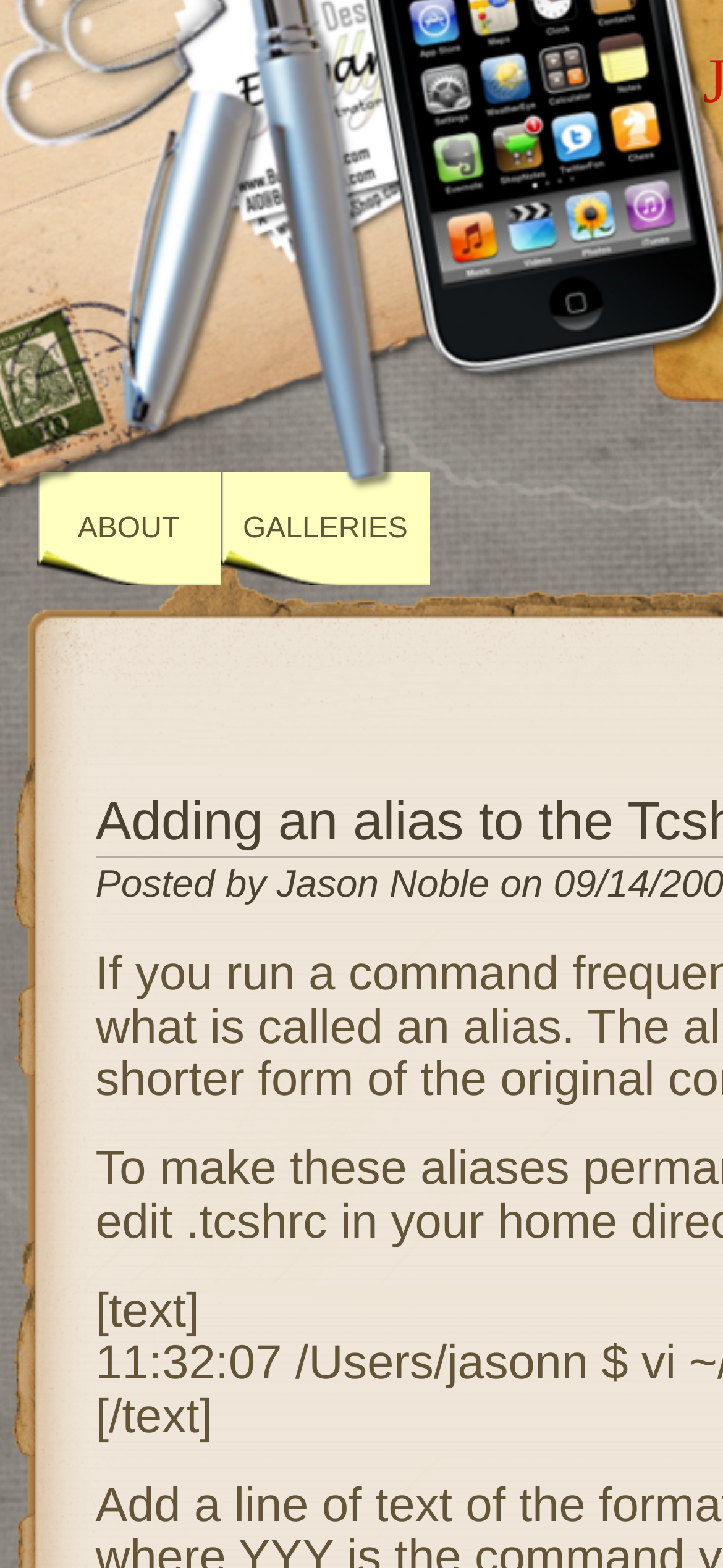Using floating point numbers between 0 and 1, provide the bounding box coordinates in the format (top-left x, top-left y, bottom-right x, bottom-right y). Locate the UI element described here: parent_node: First Name name="B1" value="Submit"

None